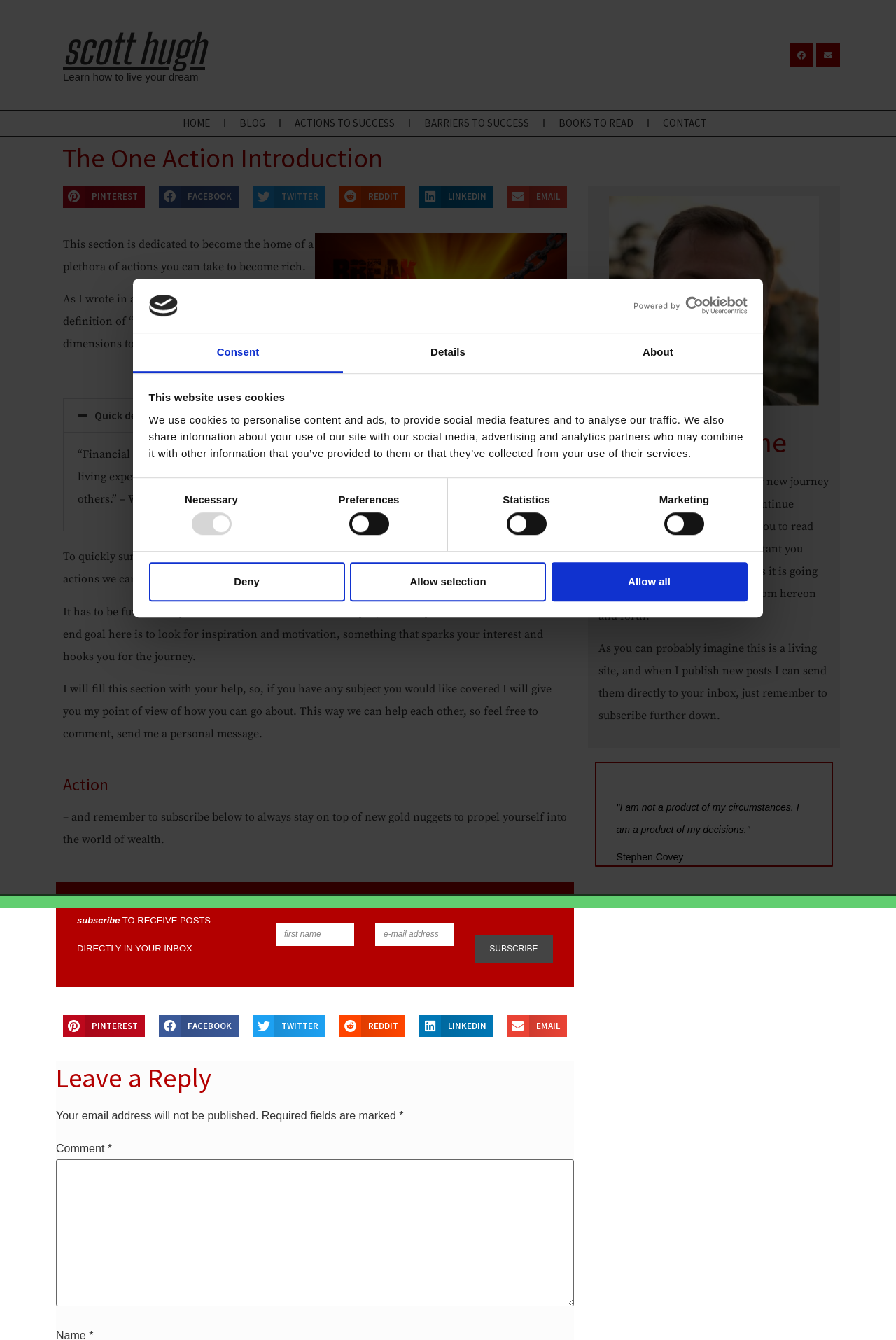Please determine the bounding box coordinates of the section I need to click to accomplish this instruction: "Enter your first name".

[0.308, 0.689, 0.395, 0.706]